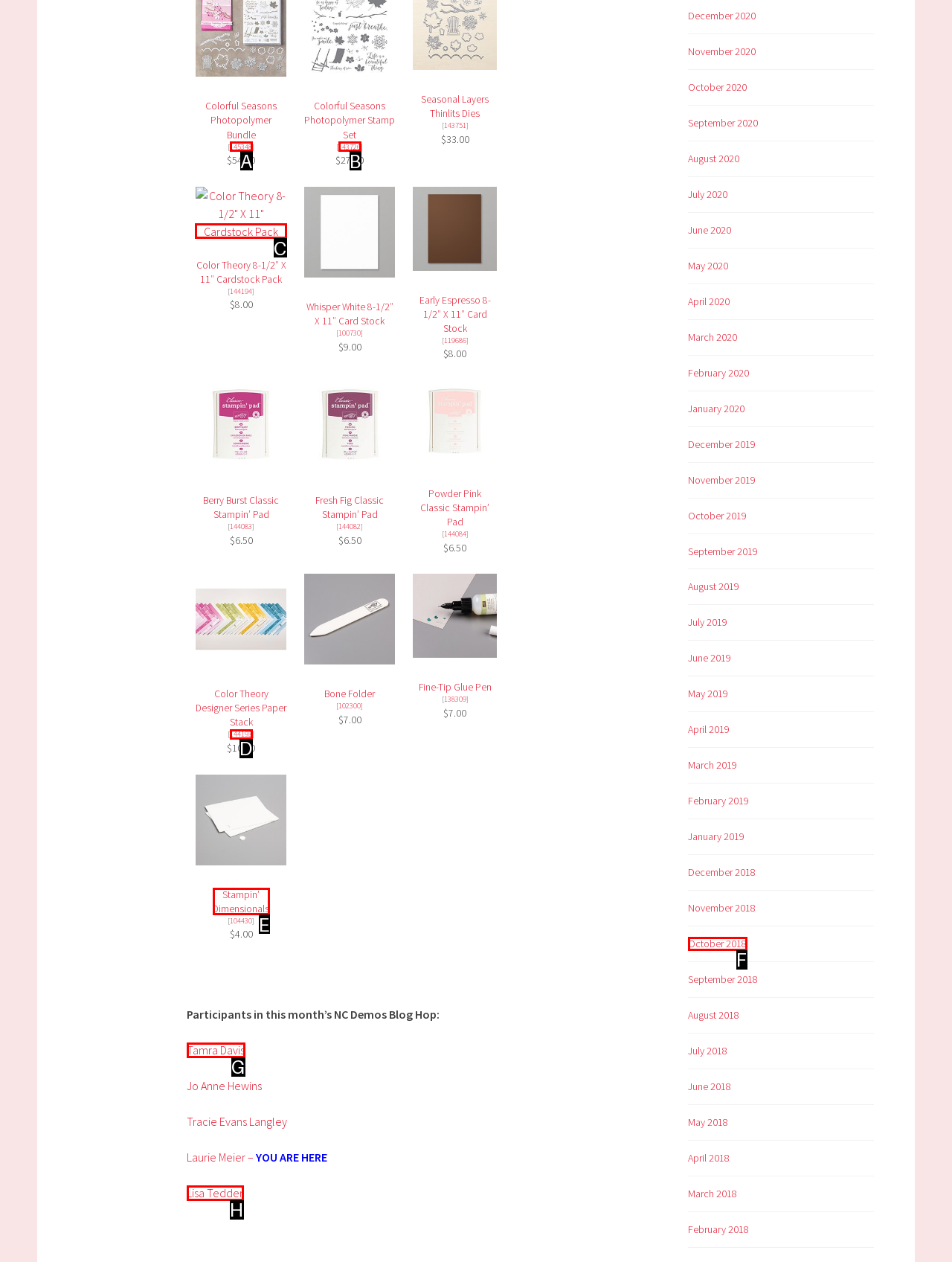What is the letter of the UI element you should click to View details of Color Theory 8-1/2" X 11" Cardstock Pack? Provide the letter directly.

C